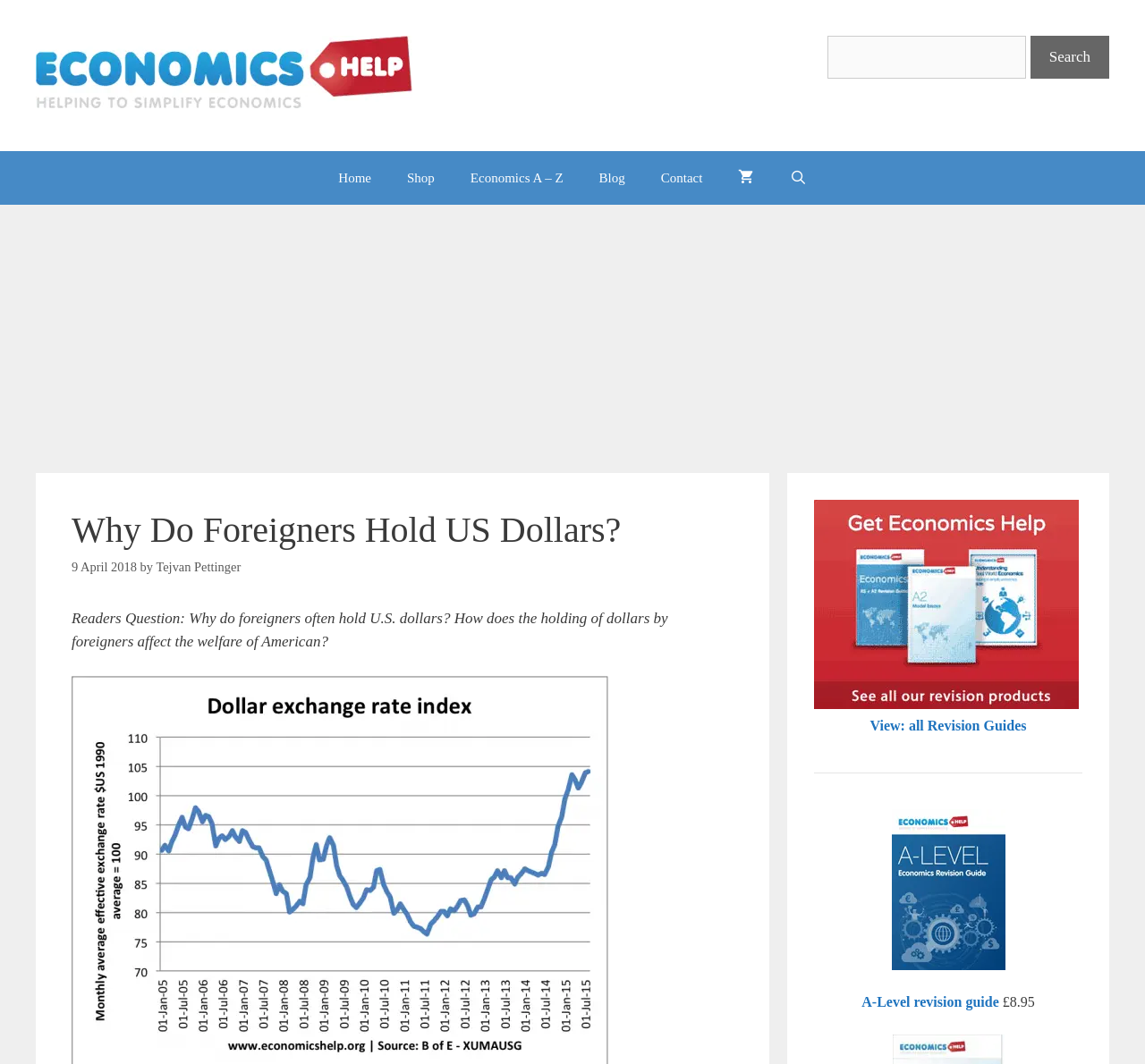With reference to the screenshot, provide a detailed response to the question below:
What is the topic of the article?

I found the answer by examining the heading 'Why Do Foreigners Hold US Dollars?' in the iframe section, which indicates that it is the topic of the article.